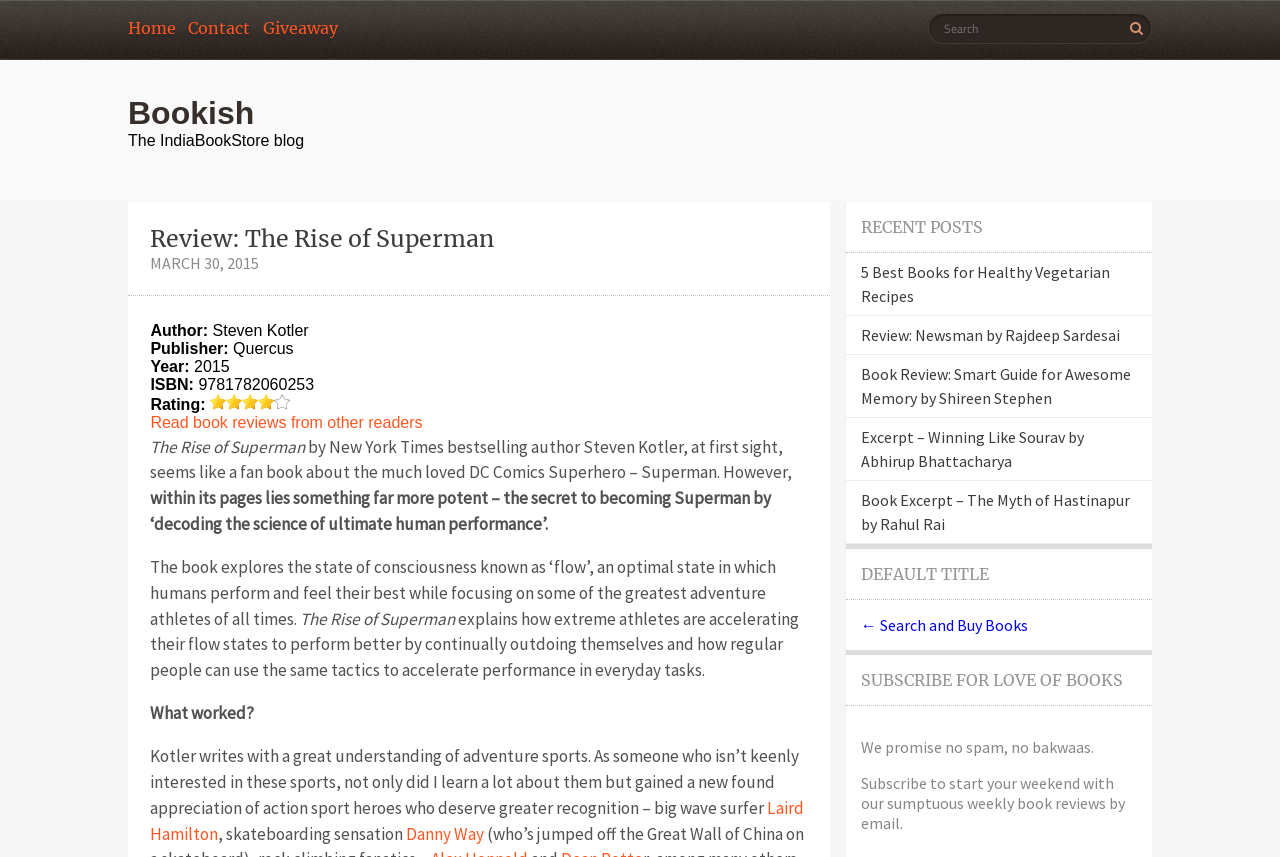Locate the bounding box coordinates of the area that needs to be clicked to fulfill the following instruction: "Read the review of 'Newsman' by Rajdeep Sardesai". The coordinates should be in the format of four float numbers between 0 and 1, namely [left, top, right, bottom].

[0.672, 0.379, 0.875, 0.403]